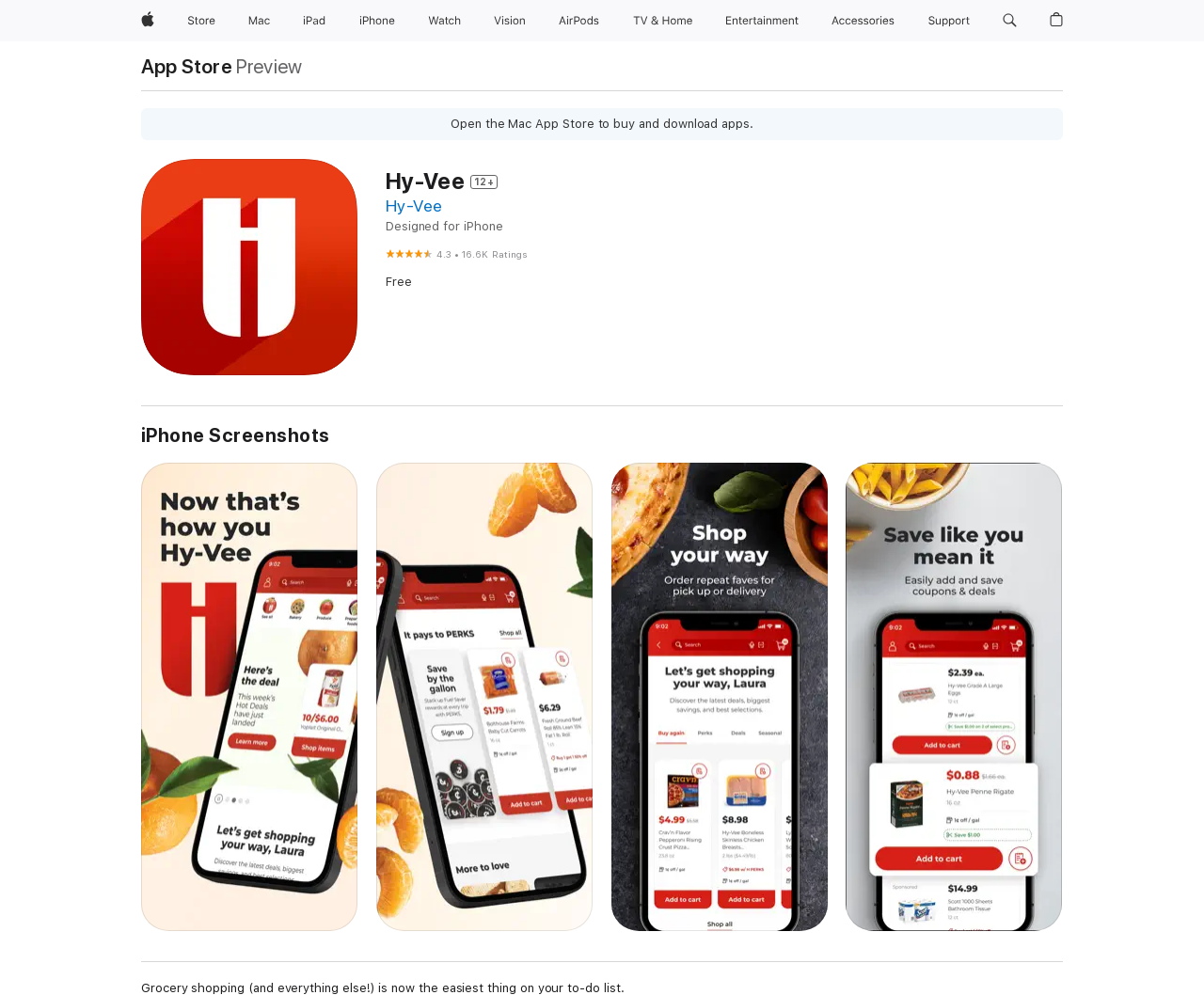What is the name of the app?
Using the screenshot, give a one-word or short phrase answer.

Hy-Vee